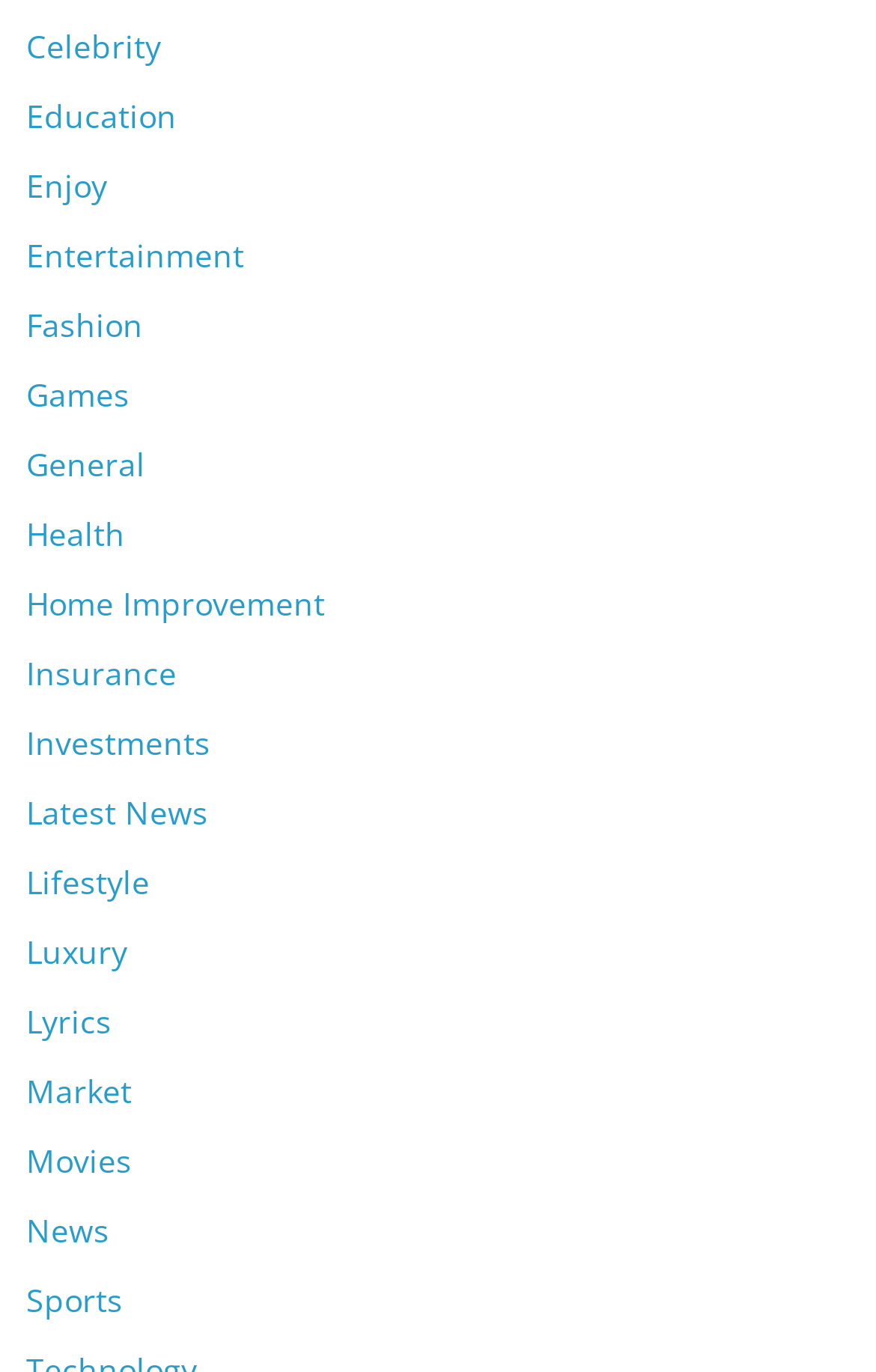Determine the bounding box for the UI element as described: "Latest News". The coordinates should be represented as four float numbers between 0 and 1, formatted as [left, top, right, bottom].

[0.03, 0.577, 0.238, 0.608]